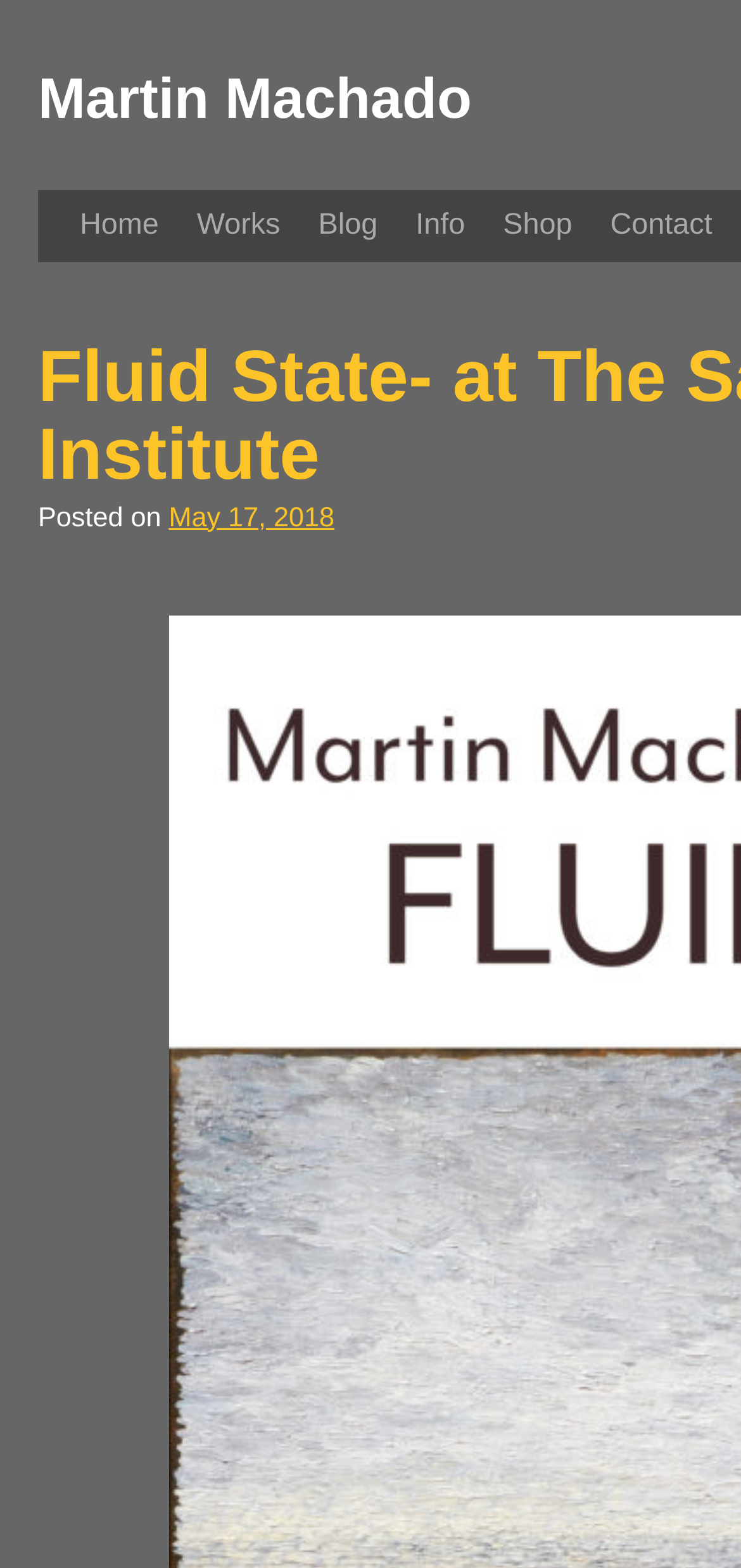Please identify the bounding box coordinates of the element's region that I should click in order to complete the following instruction: "go to Martin Machado's page". The bounding box coordinates consist of four float numbers between 0 and 1, i.e., [left, top, right, bottom].

[0.051, 0.044, 0.637, 0.084]